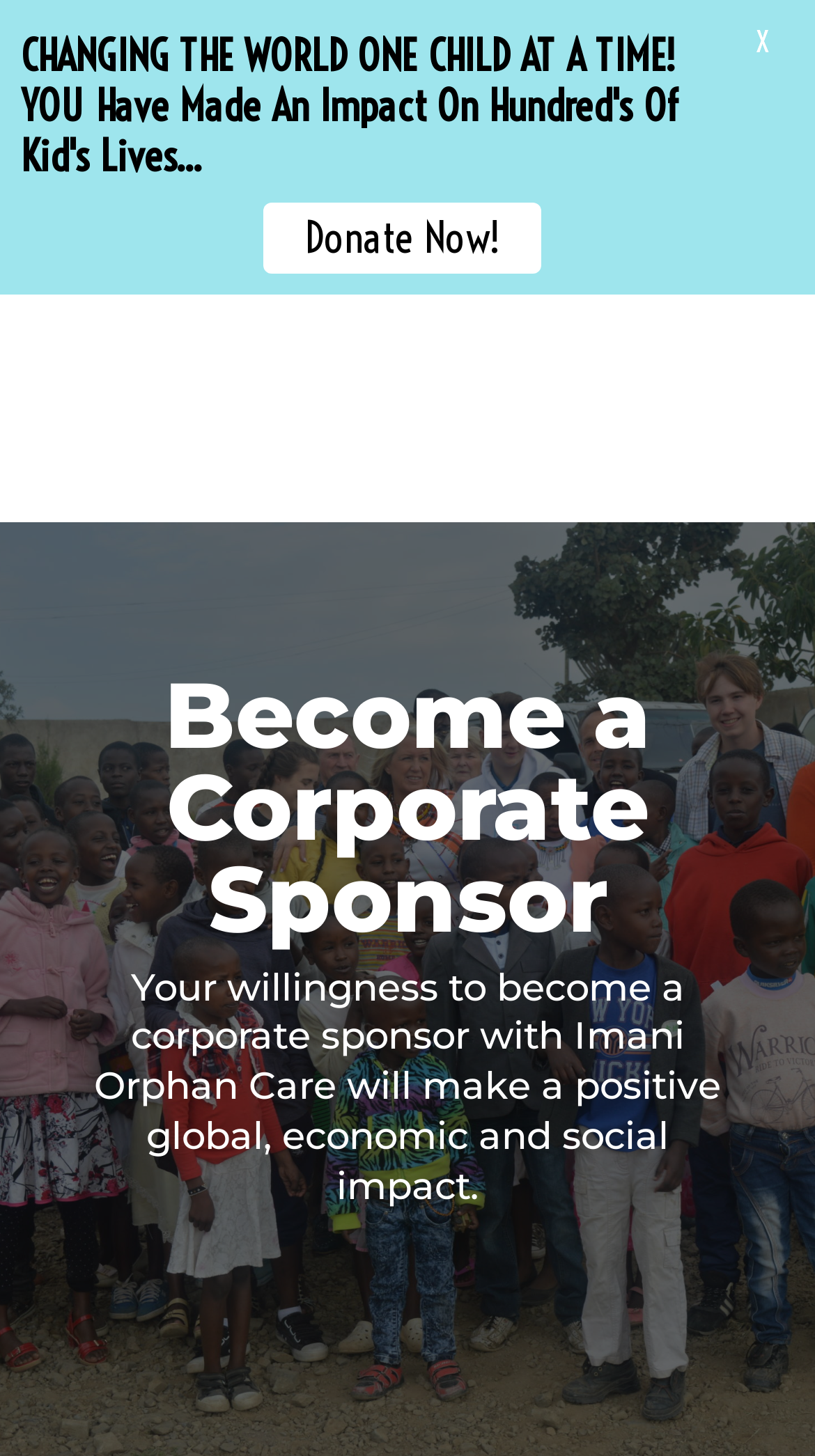Give a full account of the webpage's elements and their arrangement.

The webpage is about the Imani Orphan Care Foundation, with a prominent link to the organization's name at the top left, accompanied by a small image. Below this, there is a phone number, 604-846-0710, displayed prominently. 

To the right of the phone number, there is a bold heading that reads "Become a Corporate Sponsor". This heading is followed by a paragraph of text that explains the positive impact of becoming a corporate sponsor with Imani Orphan Care. 

At the very top of the page, there is a slogan that reads "CHANGING THE WORLD ONE CHILD AT A TIME!" in a larger font size. 

On the right side of the page, there is a "Donate Now!" link, and at the top right corner, there is a small "X" icon.